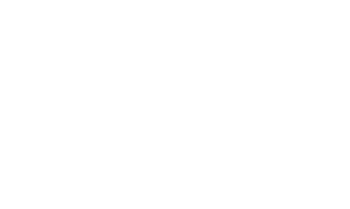Provide a single word or phrase to answer the given question: 
What is the color scheme of the photograph?

Black and white